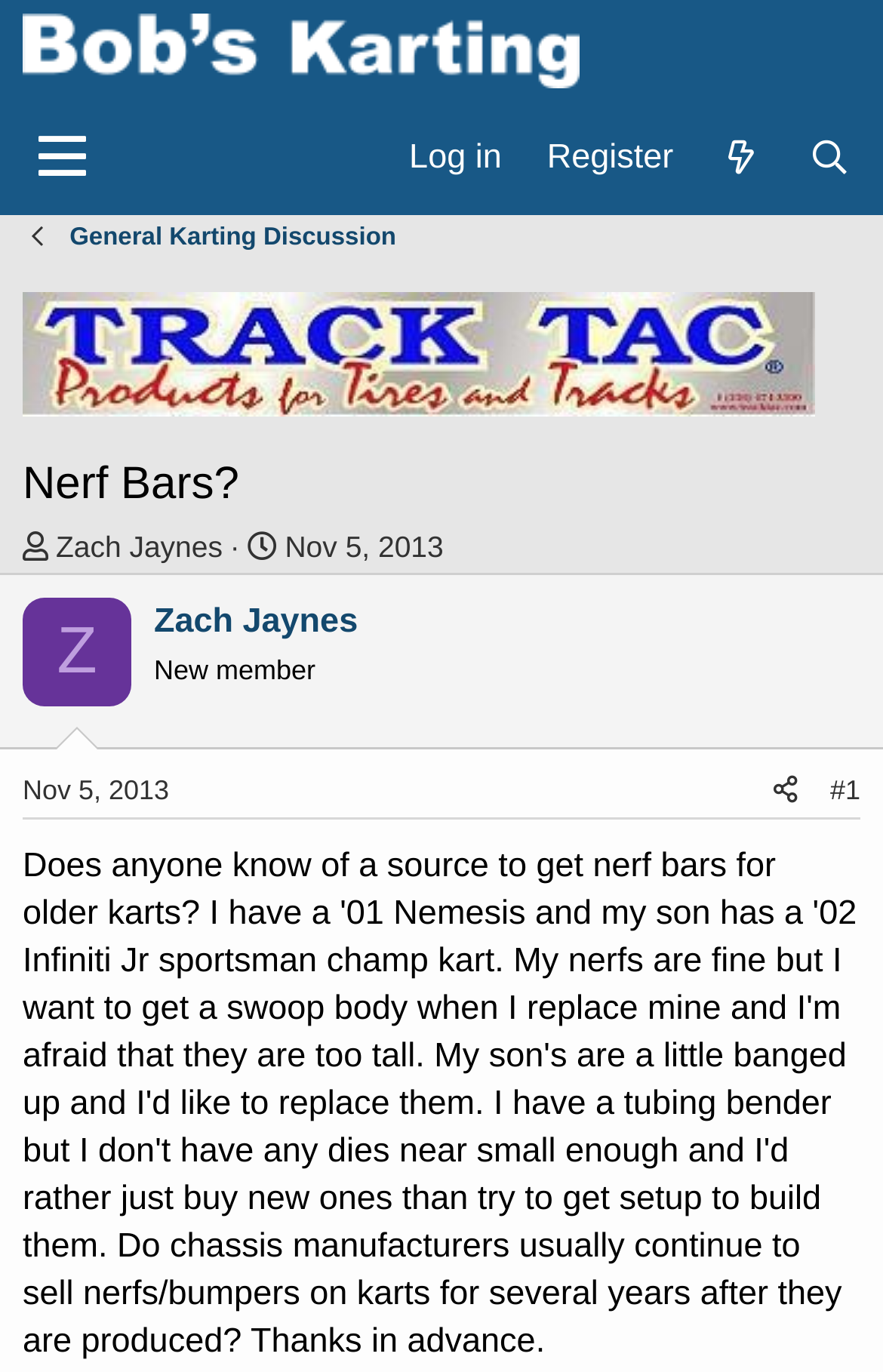Generate a comprehensive description of the webpage content.

This webpage is a forum discussion page titled "Nerf Bars?" on a website called "Bob's 4 Cycle Karting". At the top left corner, there is a logo image of "Bob's 4 Cycle Karting" with a link to the website's homepage. Next to the logo, there is a menu button. On the top right corner, there are links to "Log in", "Register", "What's new", and "Search".

Below the top navigation bar, there are links to different categories, including "General Karting Discussion" and "Track Tac", which has an image associated with it. The main content of the page is a discussion thread started by a user named Zach Jaynes, with the title "Nerf Bars?" in a large font. The thread starter's information, including the start date and time, is displayed below the title.

On the left side of the thread, there is a profile image and a link to Zach Jaynes' profile. The thread content is displayed in a large section below, with options to share the post and view more information at the bottom. There are a total of 7 links and 4 images on this webpage.